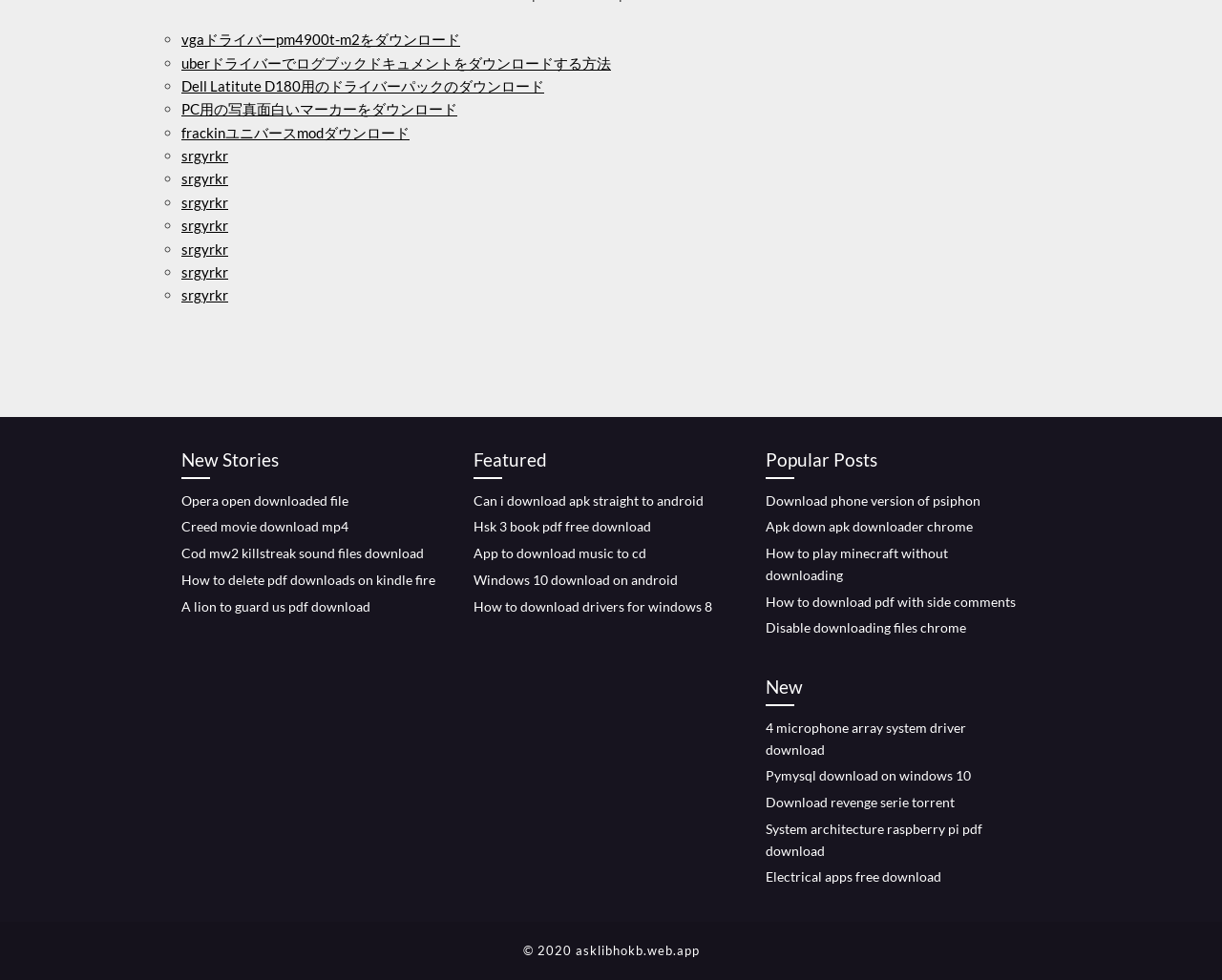Respond to the following query with just one word or a short phrase: 
What type of files can be downloaded from this webpage?

Various files